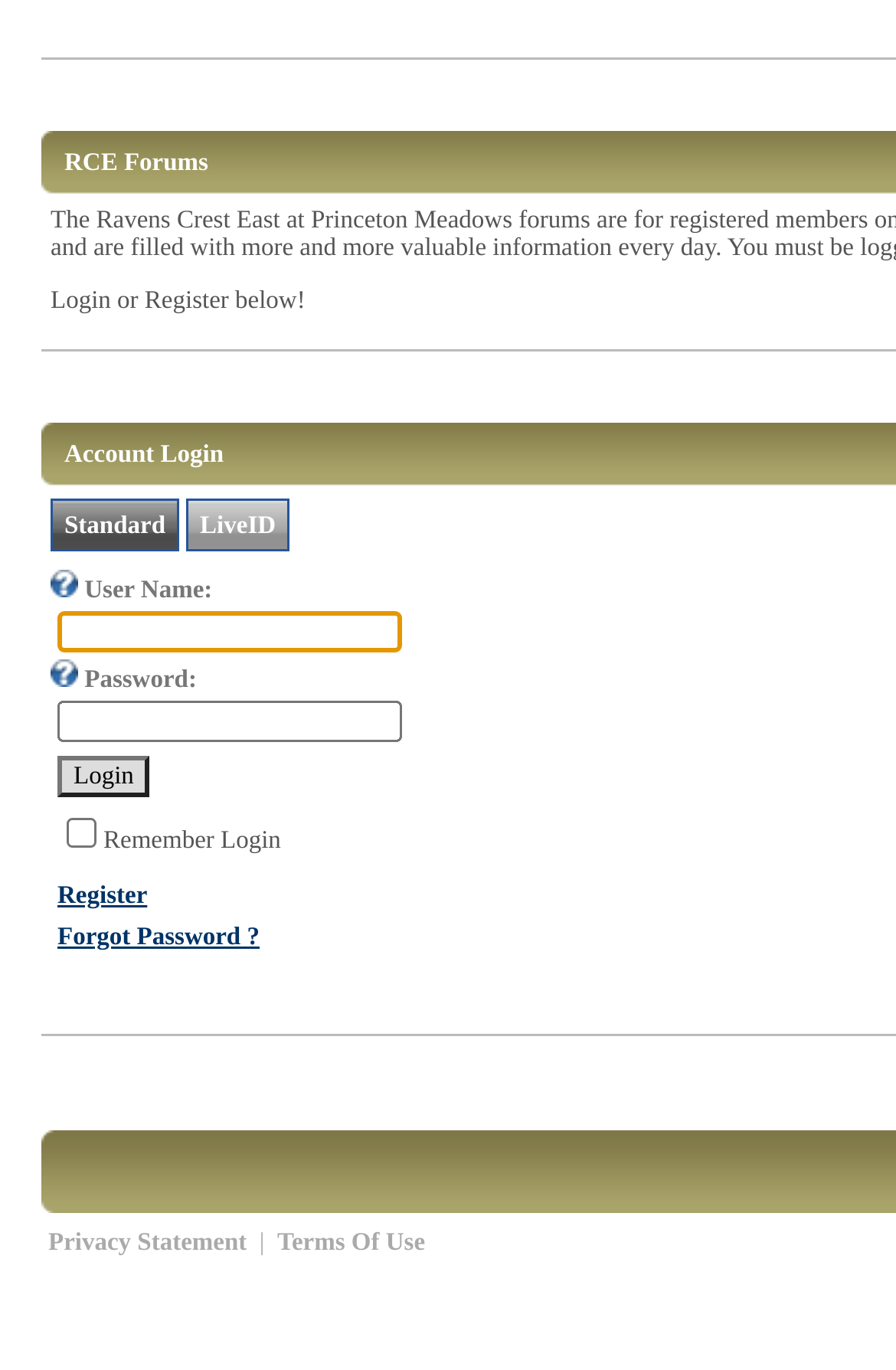Respond with a single word or phrase to the following question:
What is the purpose of the checkbox?

To remember login